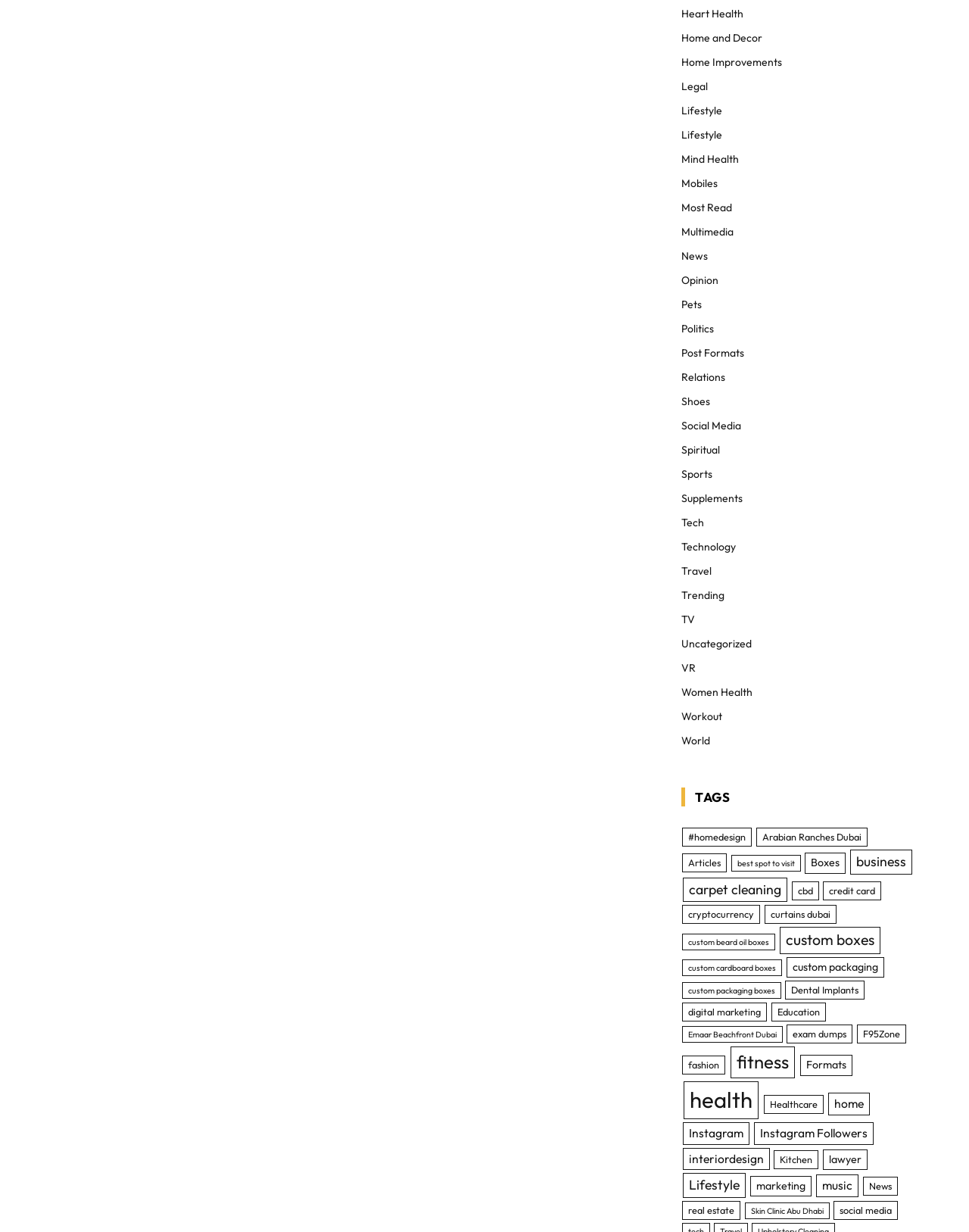Please identify the bounding box coordinates of the element that needs to be clicked to execute the following command: "Learn about 'health'". Provide the bounding box using four float numbers between 0 and 1, formatted as [left, top, right, bottom].

[0.705, 0.878, 0.783, 0.908]